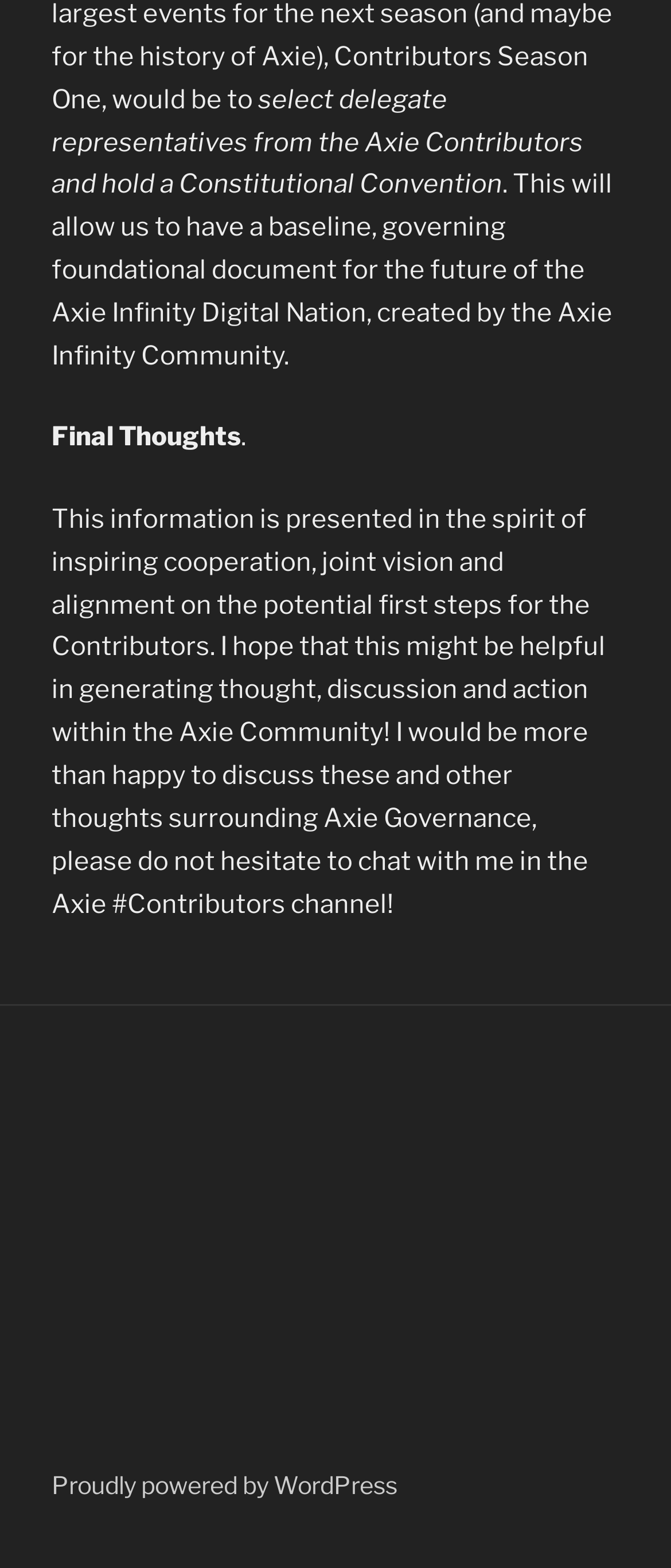Where can the author be contacted for discussion?
Using the information from the image, give a concise answer in one word or a short phrase.

Axie #Contributors channel